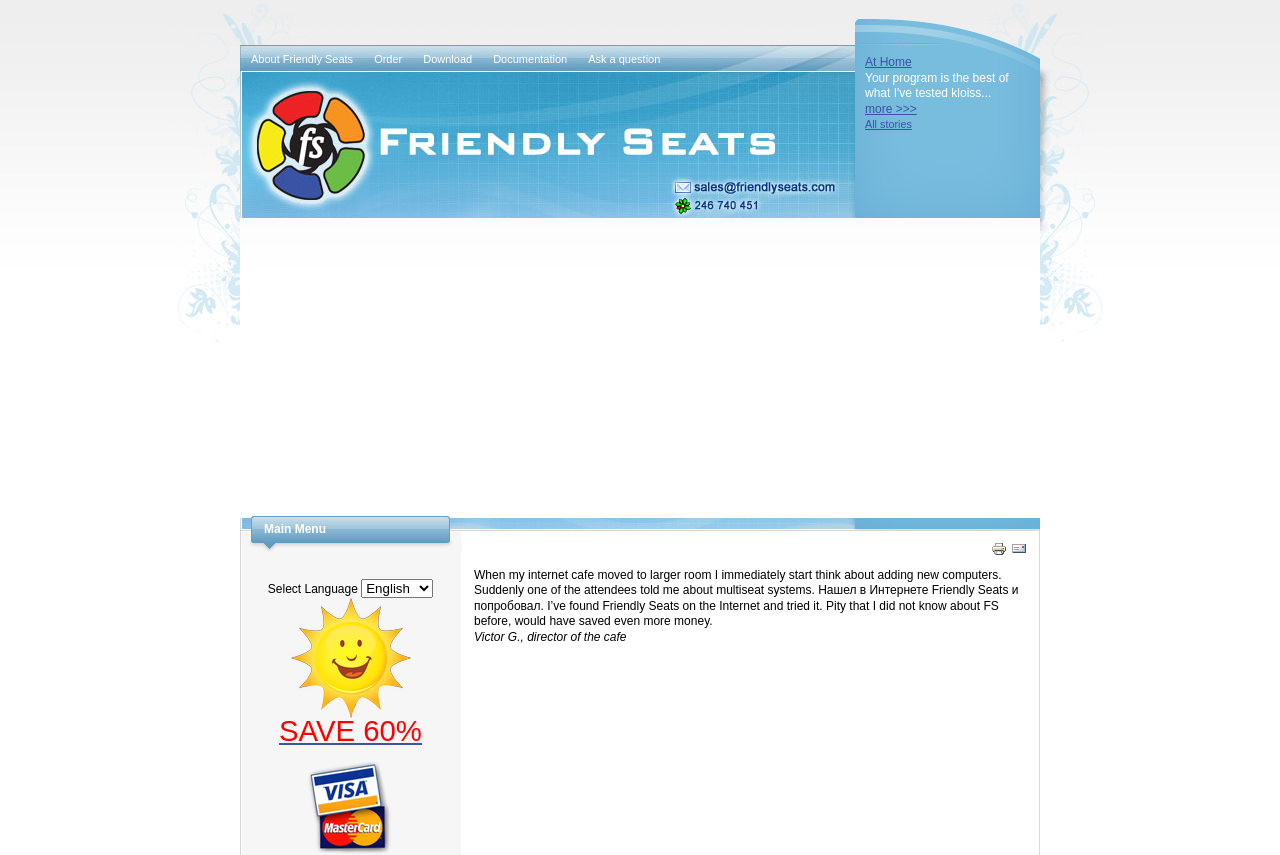Please identify the bounding box coordinates of the element's region that should be clicked to execute the following instruction: "Select a language". The bounding box coordinates must be four float numbers between 0 and 1, i.e., [left, top, right, bottom].

[0.282, 0.677, 0.338, 0.699]